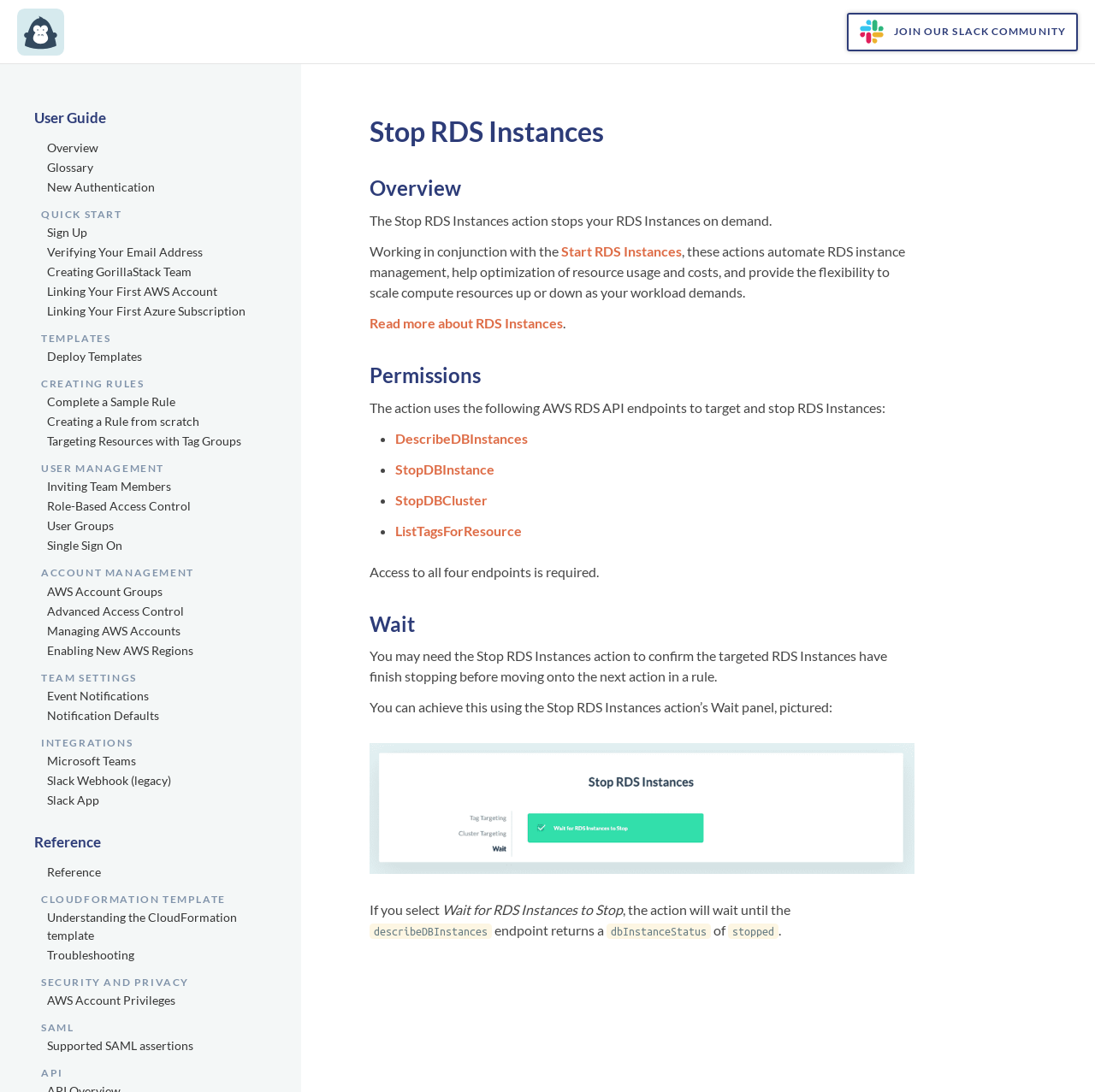What is the purpose of the Reference section?
Look at the image and respond with a single word or a short phrase.

Provide reference information